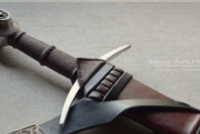What is the shape of the crossguard?
Using the image as a reference, deliver a detailed and thorough answer to the question.

According to the caption, the sword has a 'curved crossguard', which is a distinctive feature of the sword's design.